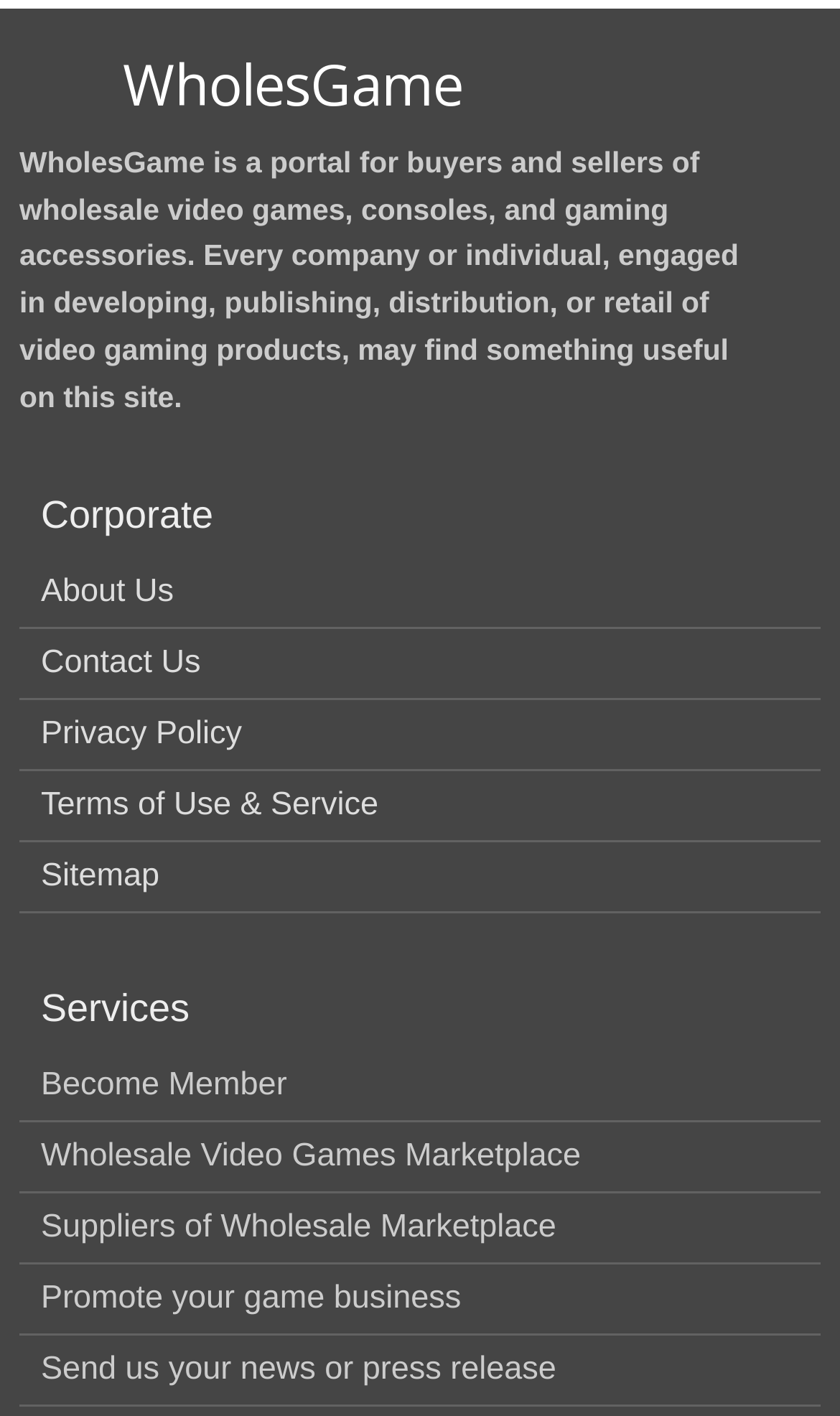Please locate the bounding box coordinates of the region I need to click to follow this instruction: "Become a member".

[0.049, 0.752, 0.342, 0.778]